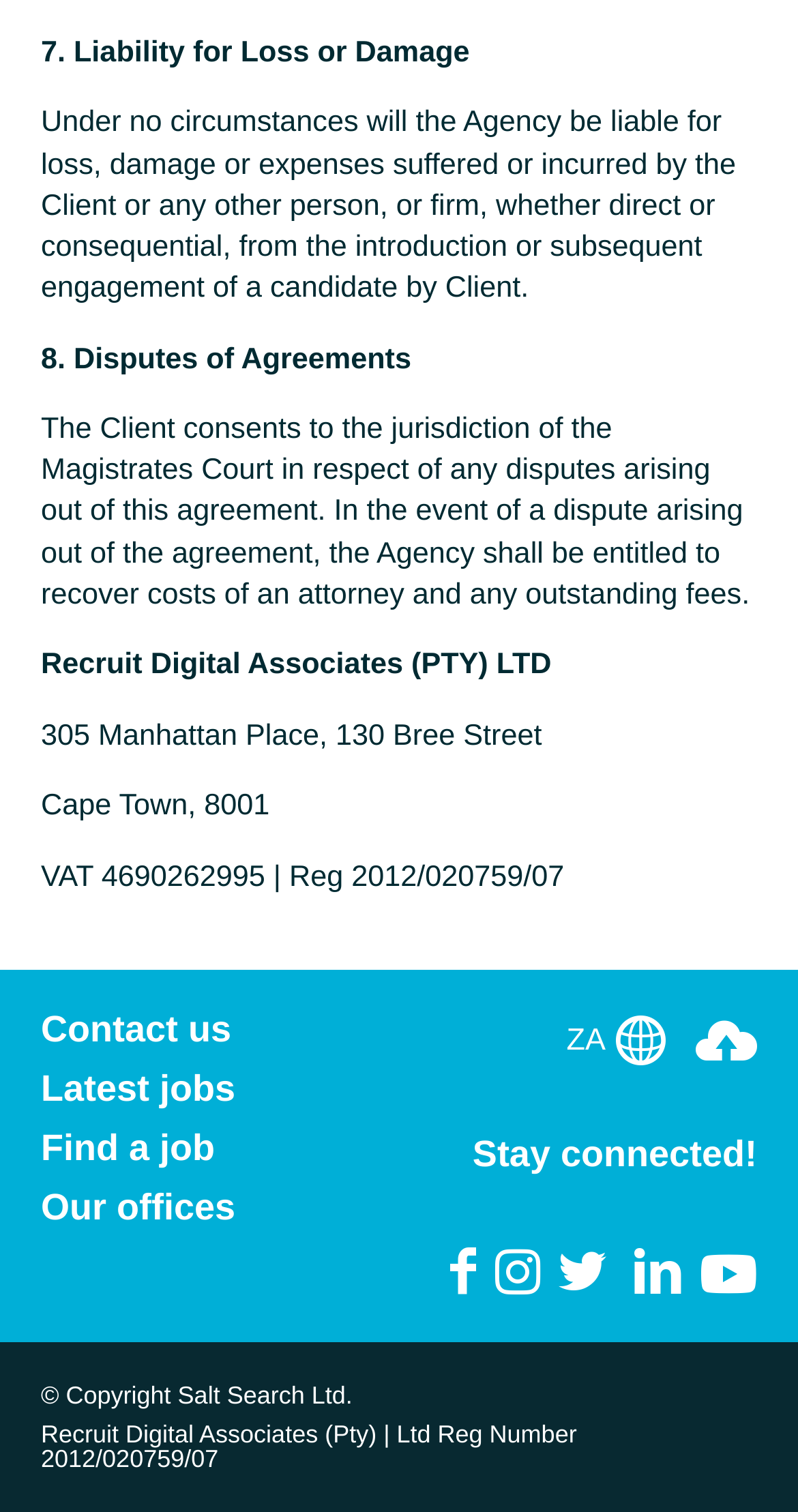Please determine the bounding box coordinates for the element that should be clicked to follow these instructions: "Visit our offices".

[0.051, 0.787, 0.474, 0.811]